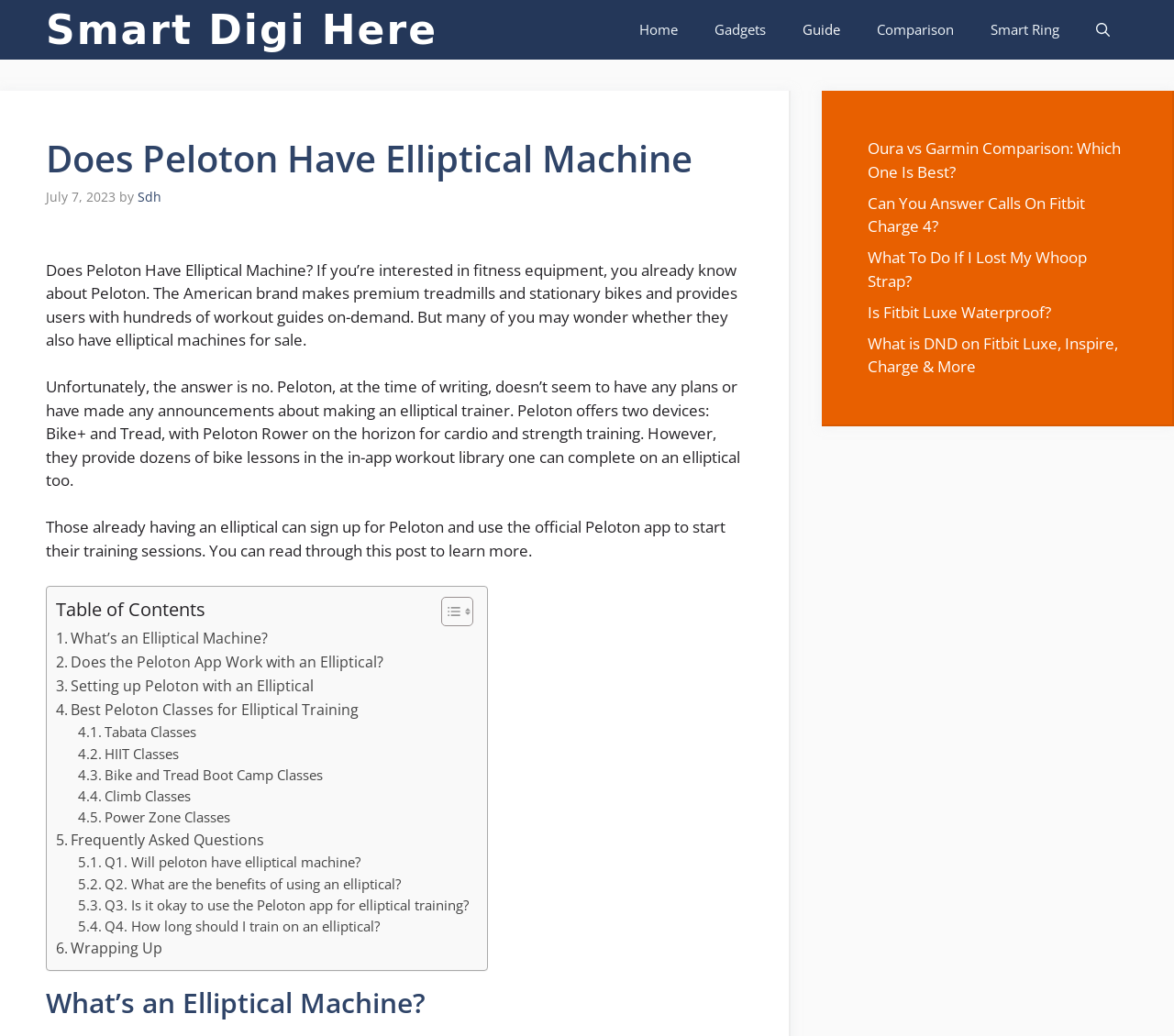What is the purpose of the Table of Contents?
From the image, provide a succinct answer in one word or a short phrase.

To navigate the post